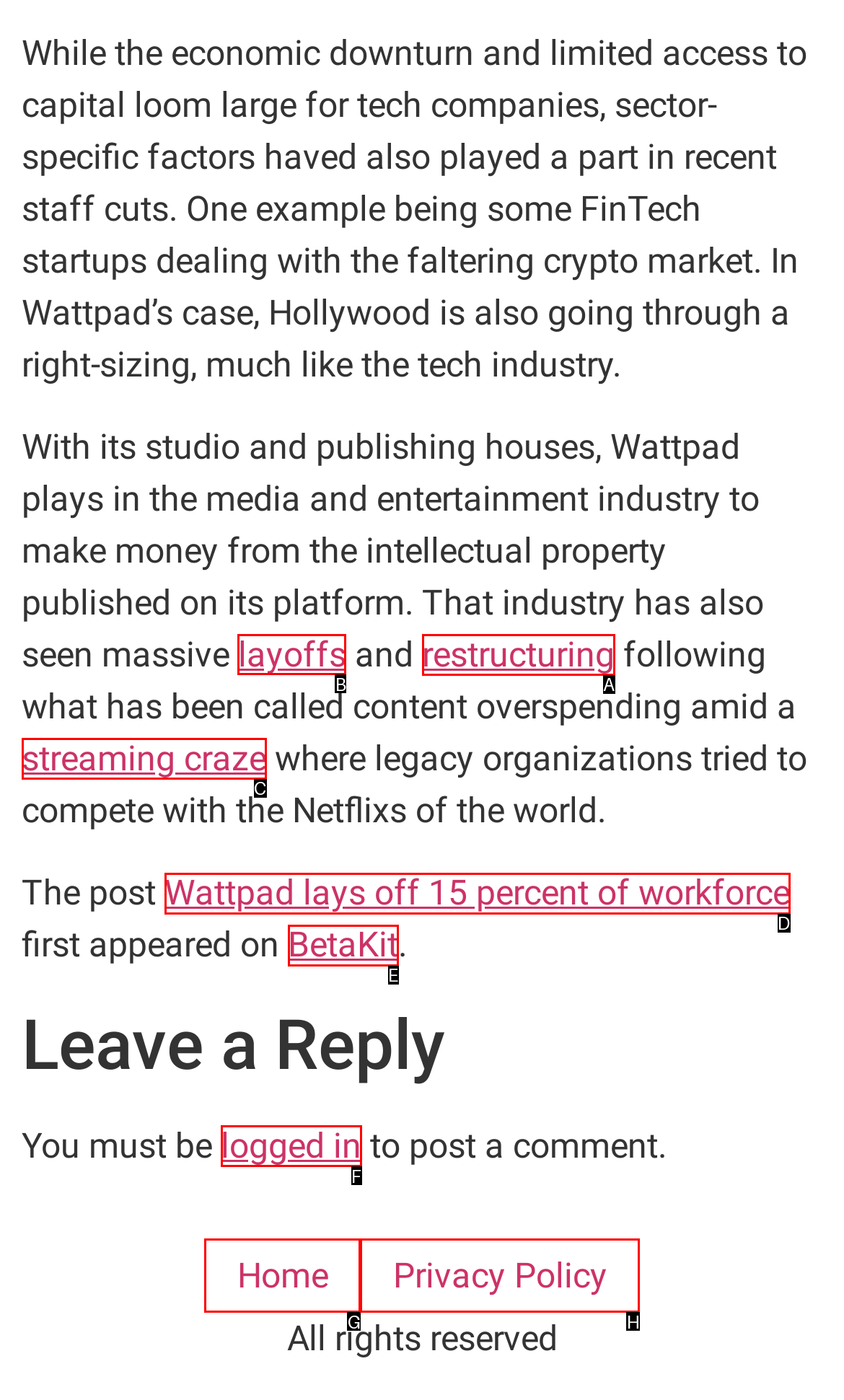Determine which UI element you should click to perform the task: Click on the link to read more about layoffs
Provide the letter of the correct option from the given choices directly.

B